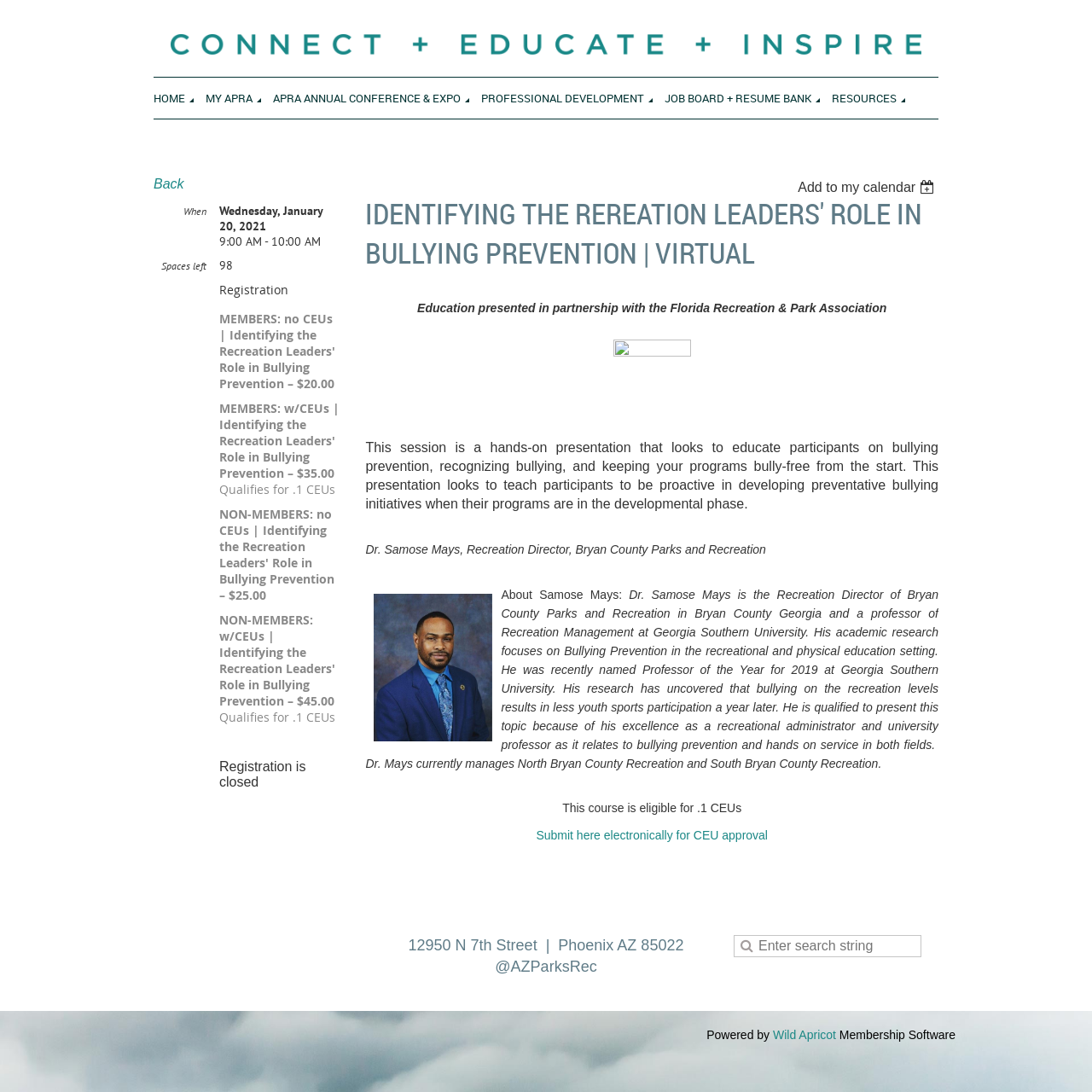Using the information in the image, give a comprehensive answer to the question: 
Who is the presenter of the session?

I found this answer by reading the text 'Dr. Samose Mays, Recreation Director, Bryan County Parks and Recreation' which indicates that Dr. Samose Mays is the presenter of the session.